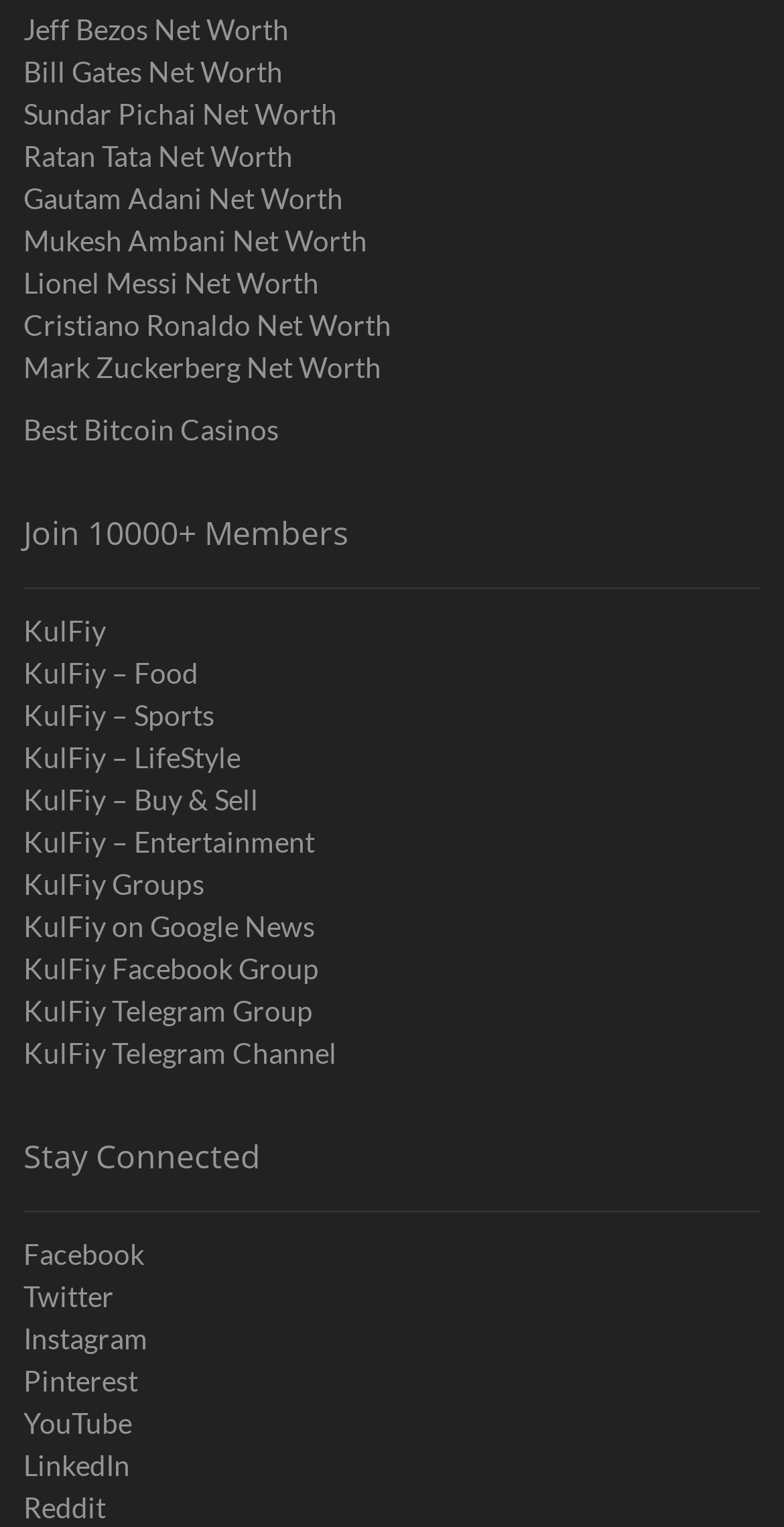Find the bounding box coordinates for the UI element whose description is: "Pinterest". The coordinates should be four float numbers between 0 and 1, in the format [left, top, right, bottom].

[0.03, 0.89, 0.97, 0.918]